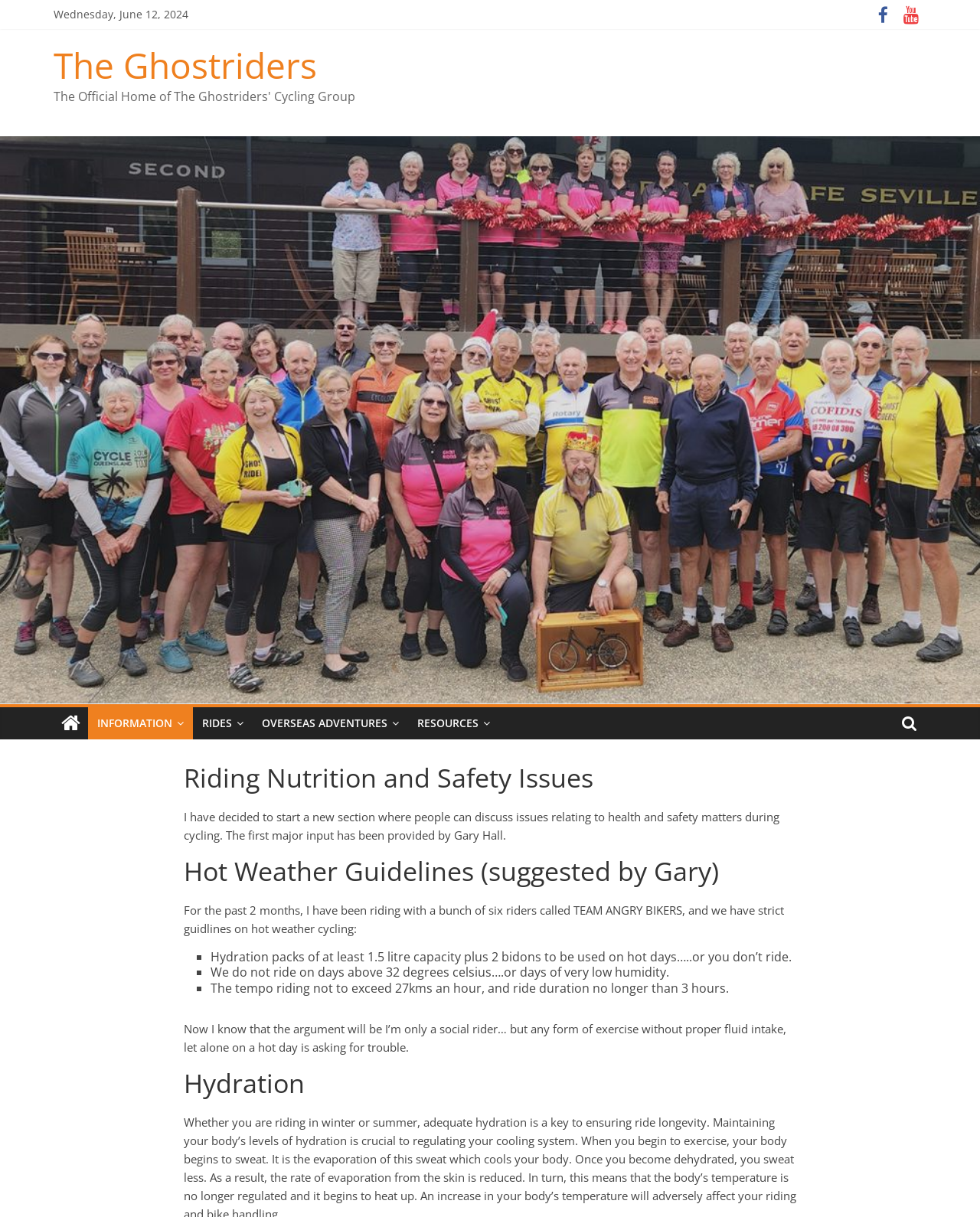Using the webpage screenshot and the element description Resources, determine the bounding box coordinates. Specify the coordinates in the format (top-left x, top-left y, bottom-right x, bottom-right y) with values ranging from 0 to 1.

[0.416, 0.581, 0.509, 0.608]